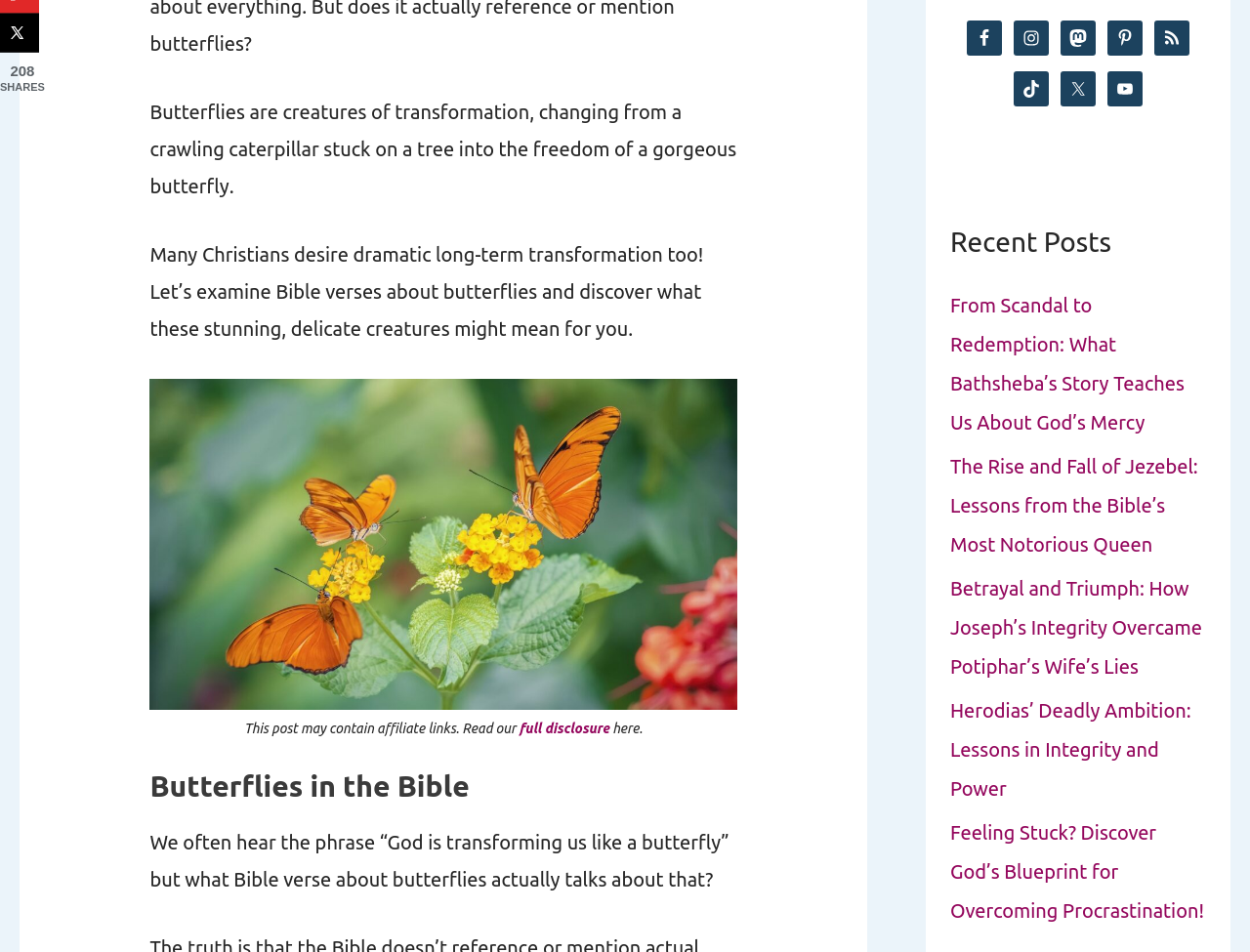Locate the bounding box coordinates of the UI element described by: "full disclosure". The bounding box coordinates should consist of four float numbers between 0 and 1, i.e., [left, top, right, bottom].

[0.415, 0.756, 0.487, 0.773]